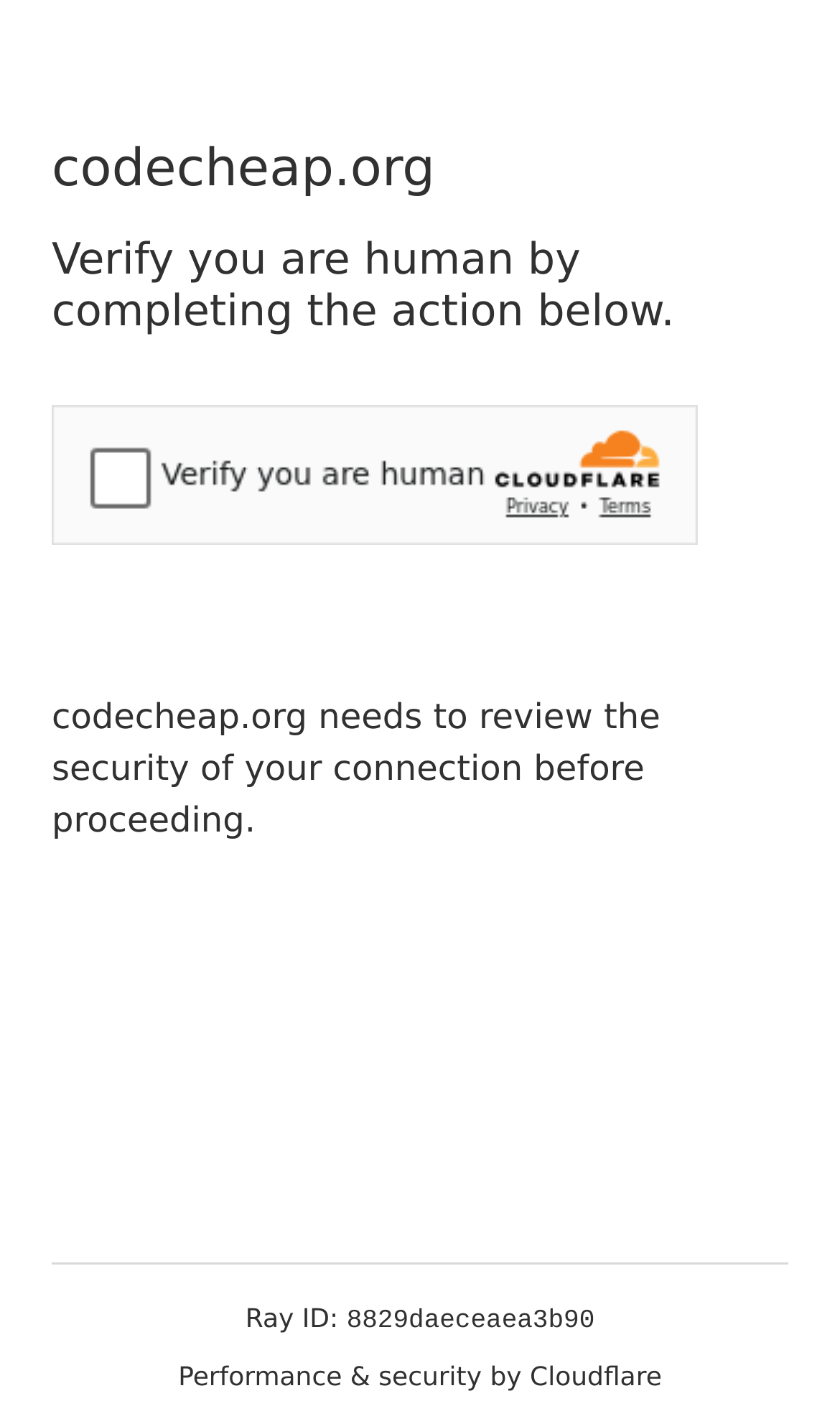What is the user required to do?
Answer the question with a thorough and detailed explanation.

The user is required to complete the action below, as indicated by the heading element on the page, which reads 'Verify you are human by completing the action below.'